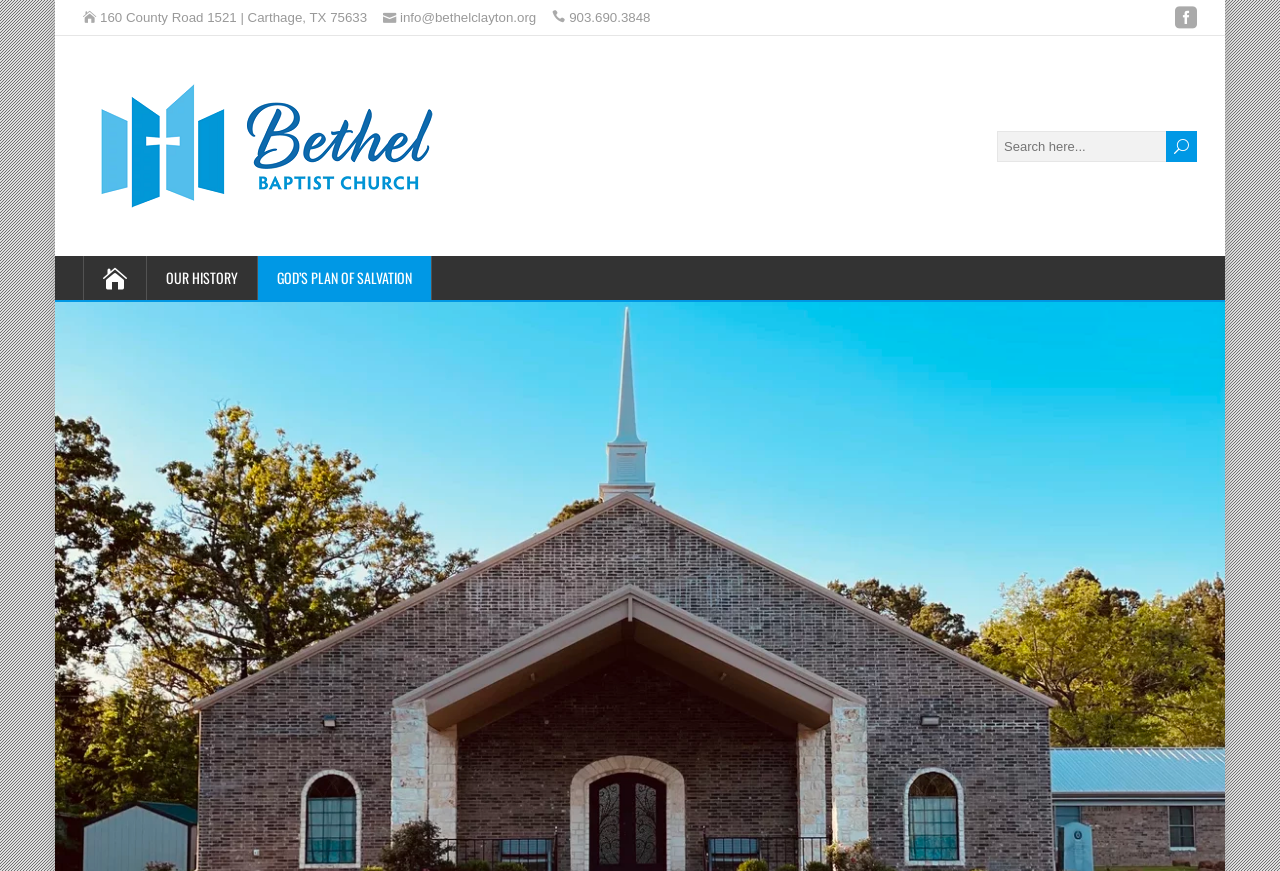What is the name of the church logo?
Relying on the image, give a concise answer in one word or a brief phrase.

Bethel Baptist Church